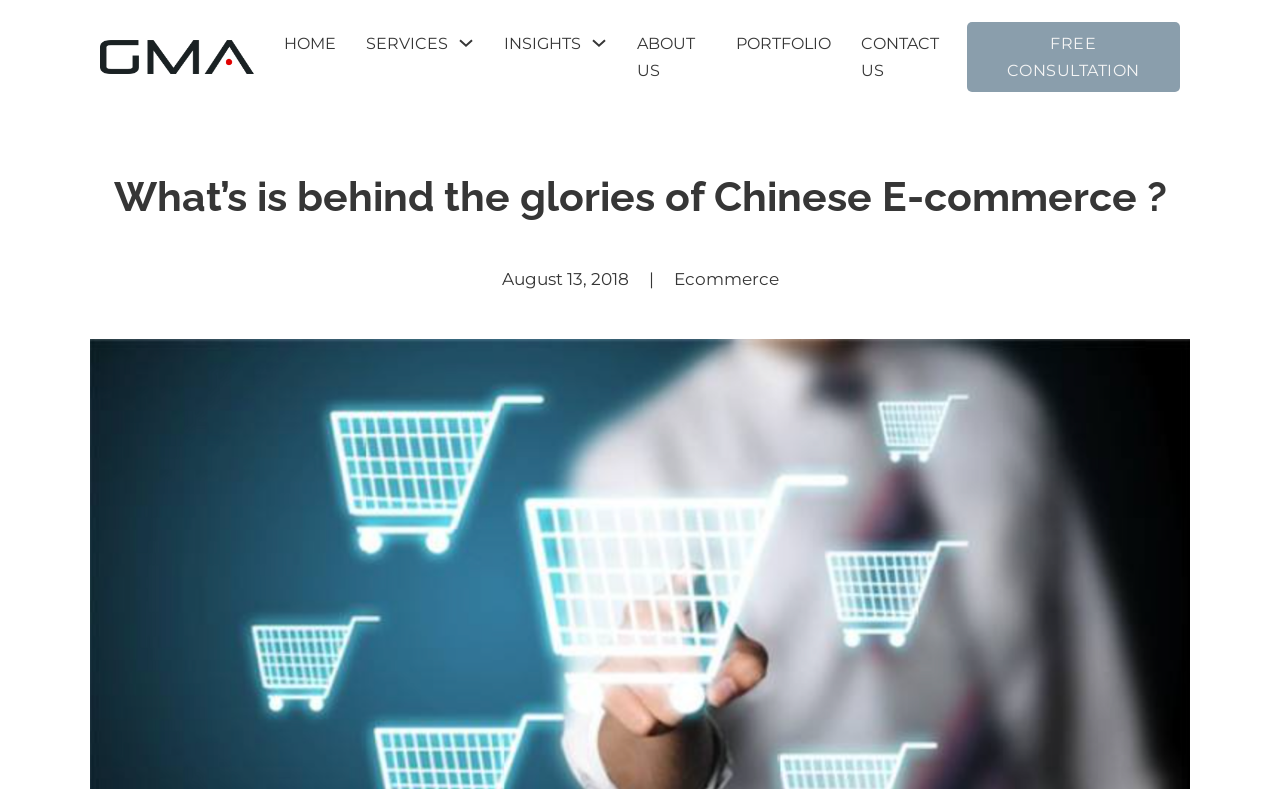Using the provided element description "Contact us", determine the bounding box coordinates of the UI element.

[0.673, 0.038, 0.739, 0.107]